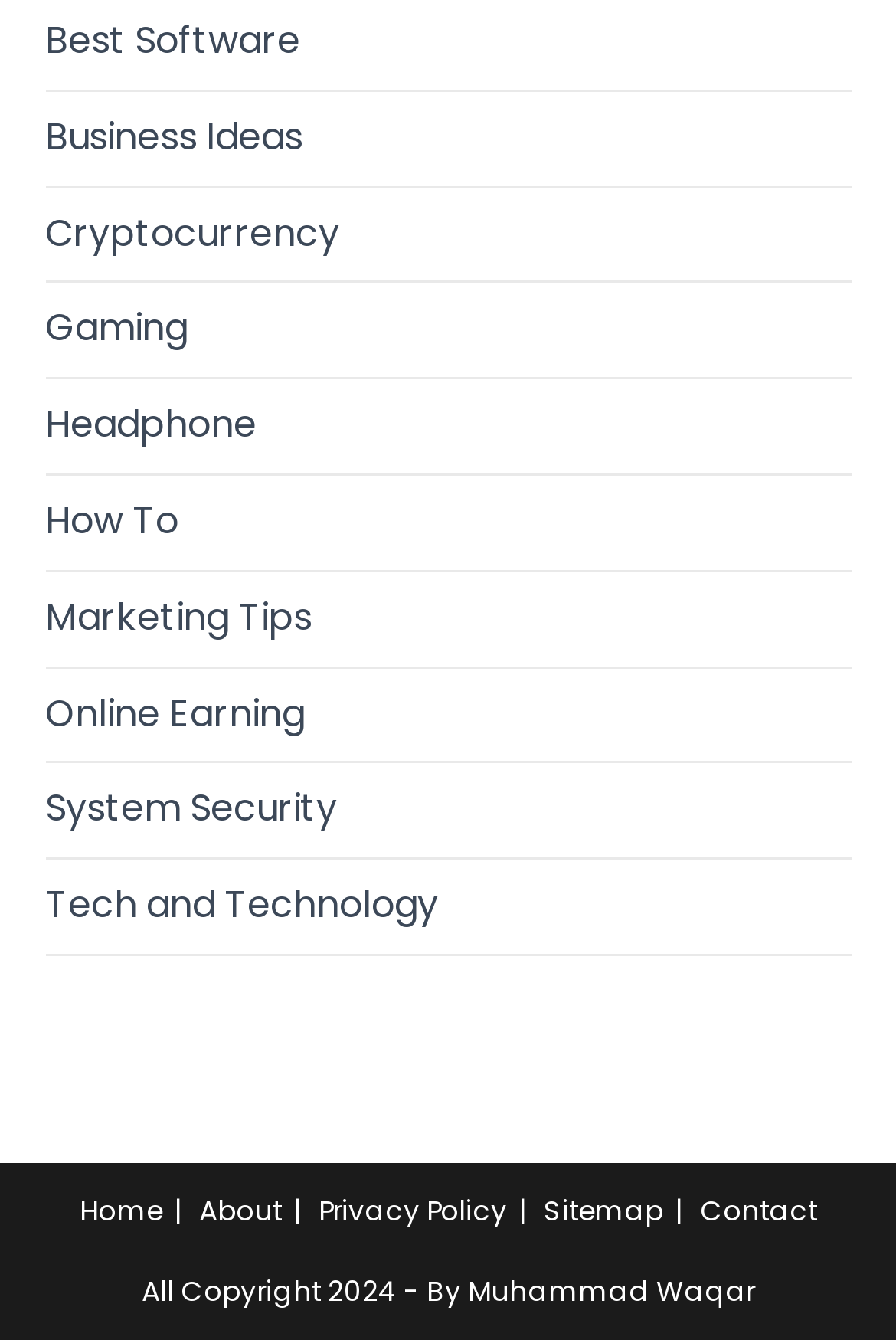Using the webpage screenshot, find the UI element described by About. Provide the bounding box coordinates in the format (top-left x, top-left y, bottom-right x, bottom-right y), ensuring all values are floating point numbers between 0 and 1.

[0.222, 0.888, 0.314, 0.918]